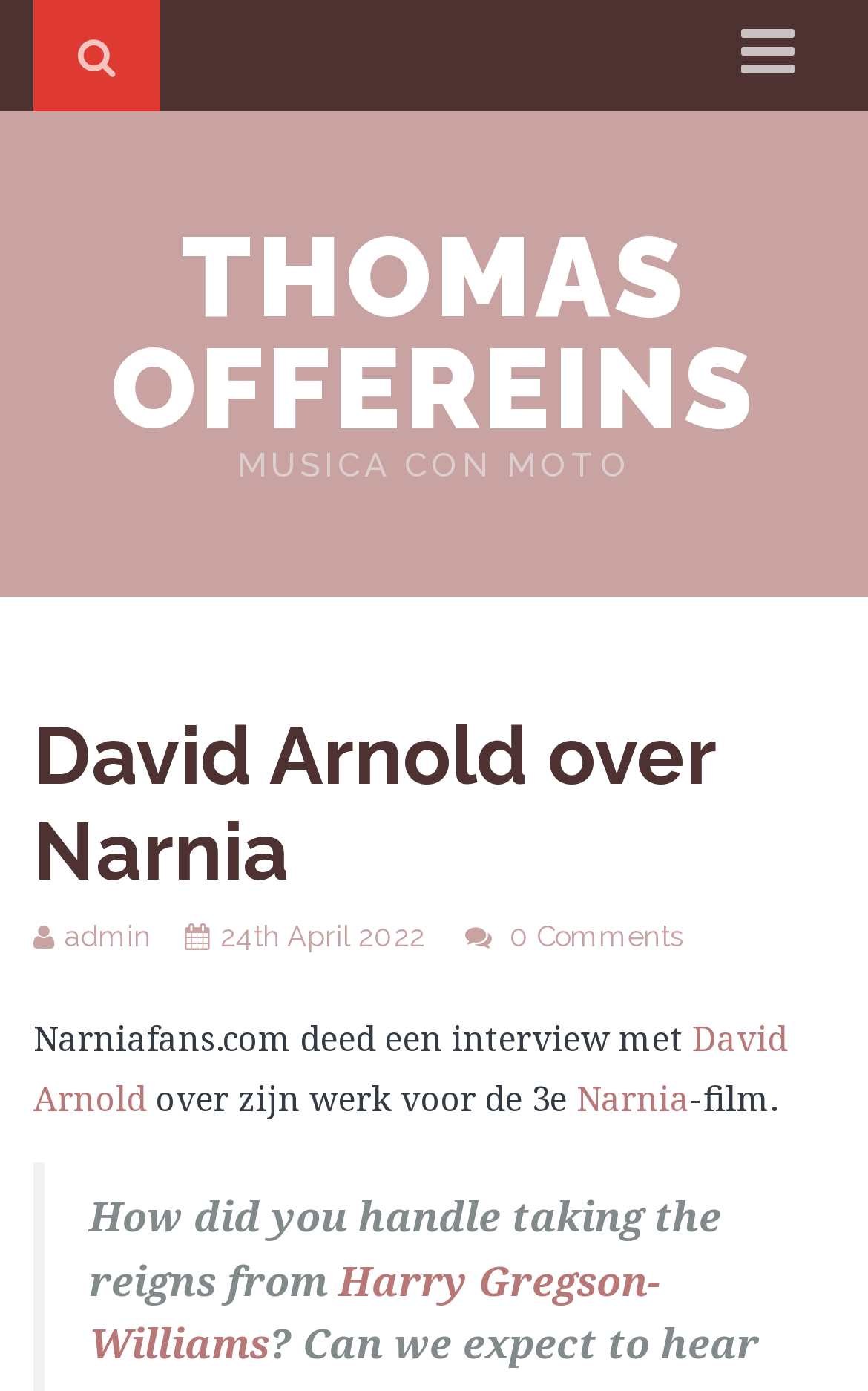Find the bounding box coordinates of the UI element according to this description: "Home".

[0.038, 0.082, 0.962, 0.139]